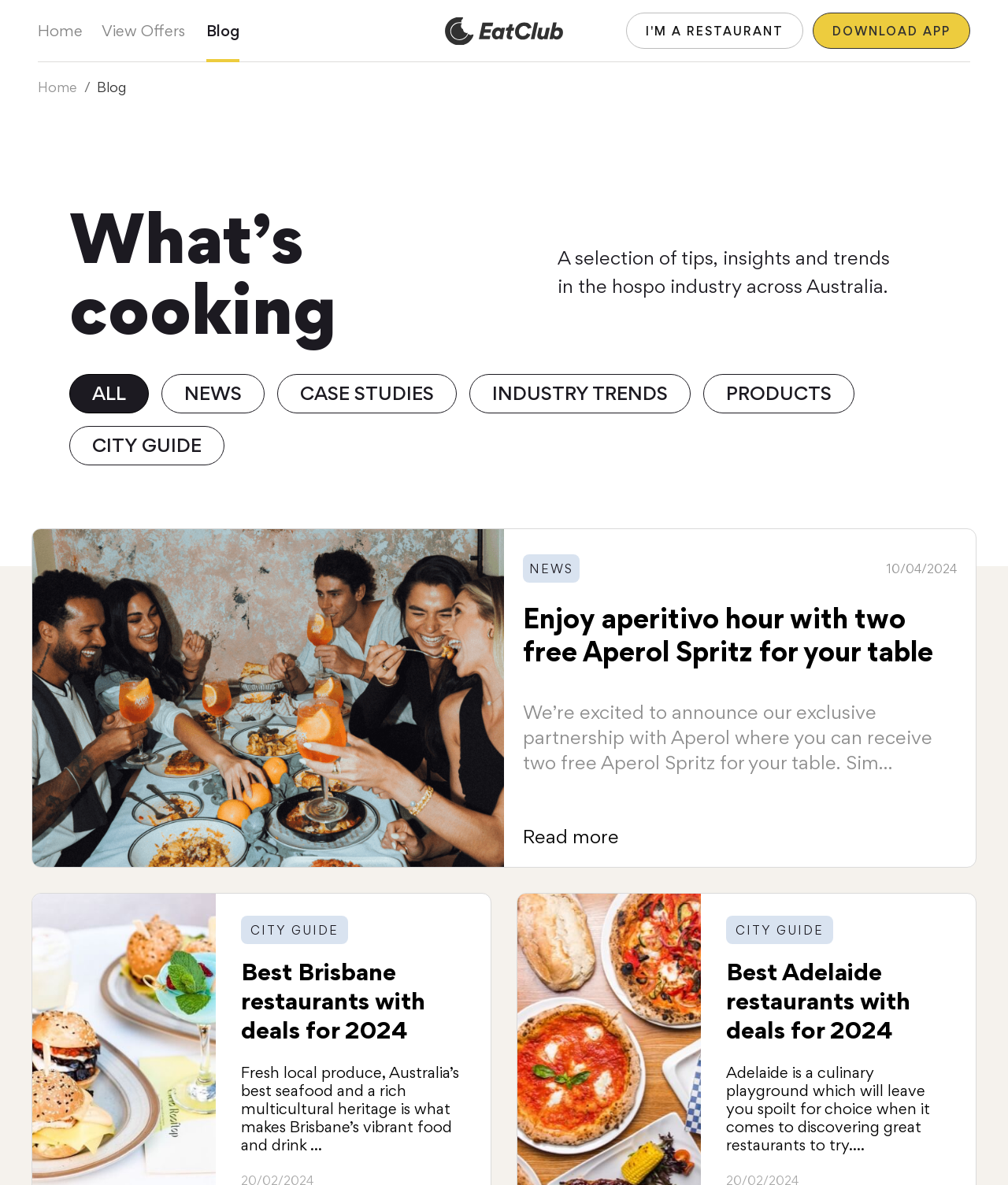Using the image as a reference, answer the following question in as much detail as possible:
What is the topic of the first blog post?

The first blog post has an image and a link with the text 'Enjoy aperitivo hour with two free Aperol Spritz for your table', indicating that the topic of the post is related to Aperol Spritz.